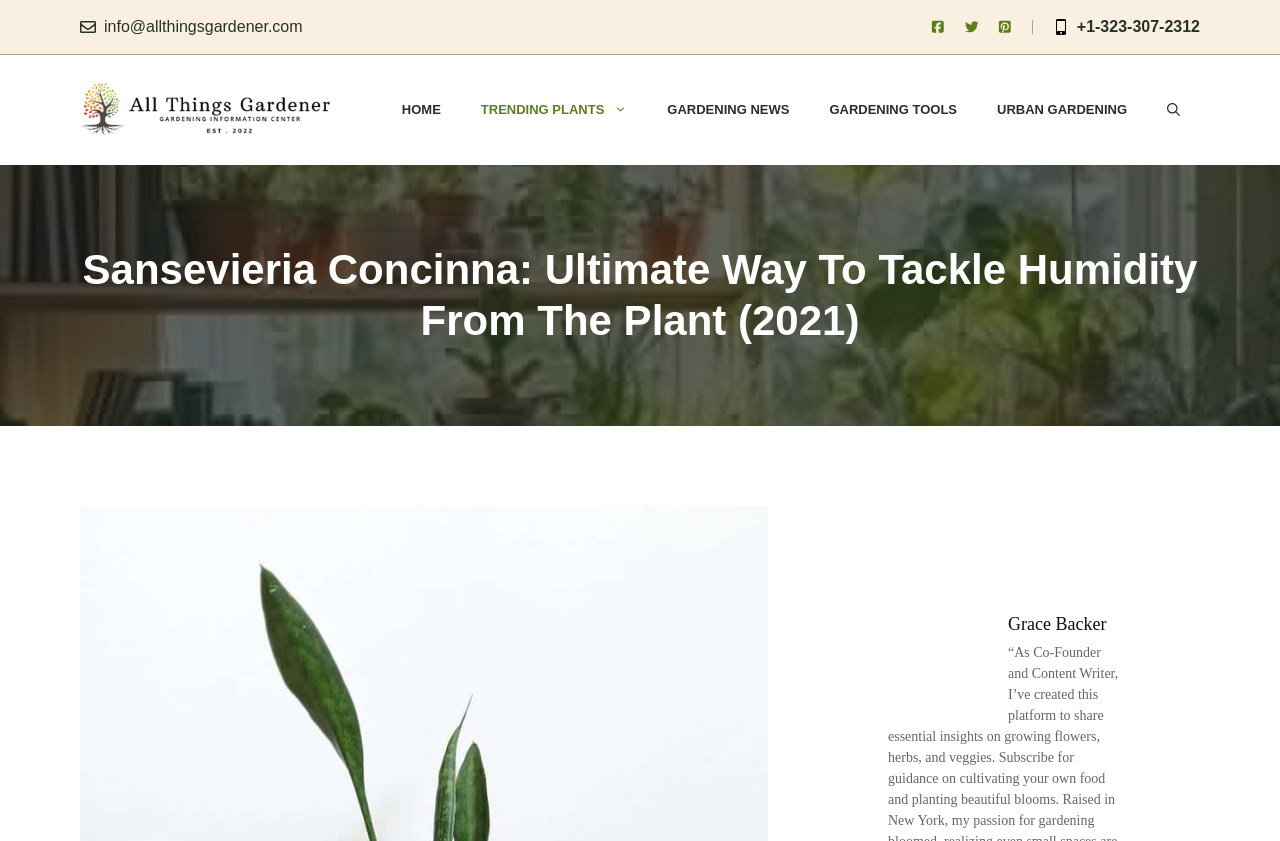Indicate the bounding box coordinates of the element that must be clicked to execute the instruction: "Read the article by Grace Baker". The coordinates should be given as four float numbers between 0 and 1, i.e., [left, top, right, bottom].

[0.694, 0.805, 0.772, 0.827]